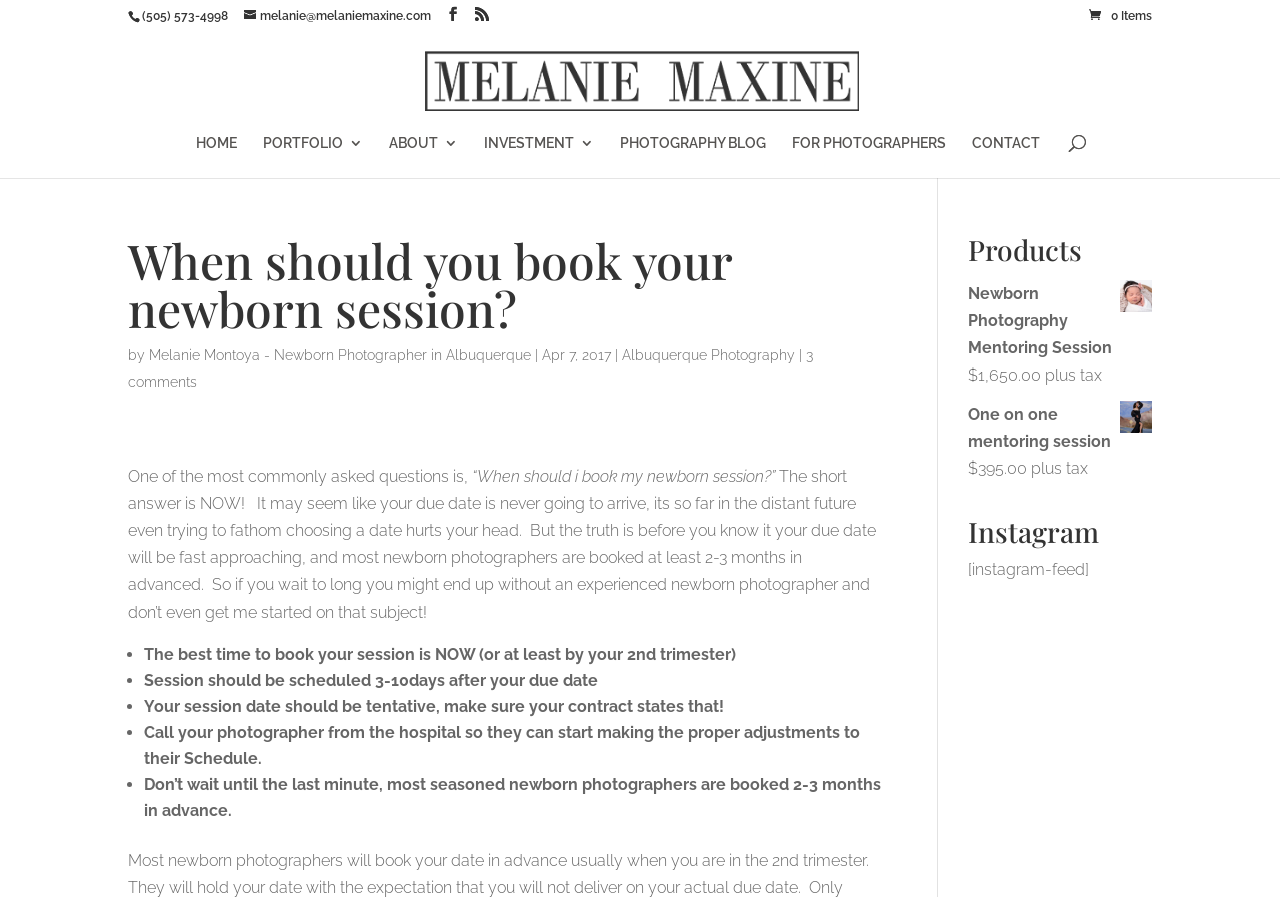Based on the element description: "FOR PHOTOGRAPHERS", identify the bounding box coordinates for this UI element. The coordinates must be four float numbers between 0 and 1, listed as [left, top, right, bottom].

[0.619, 0.152, 0.739, 0.198]